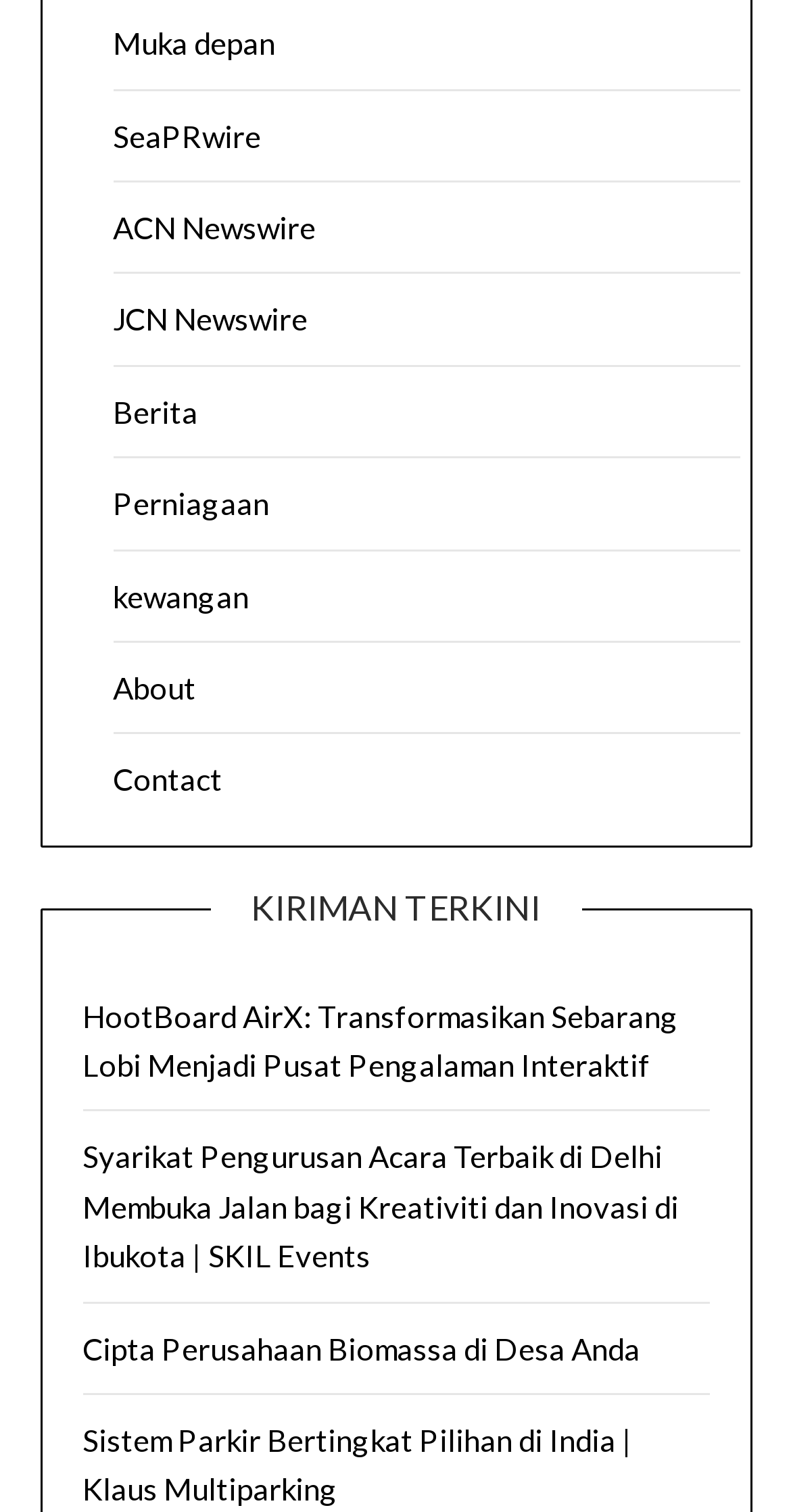Could you please study the image and provide a detailed answer to the question:
What is the first link on the webpage?

The first link on the webpage is 'Muka depan' which is located at the top left corner of the webpage with a bounding box coordinate of [0.142, 0.016, 0.347, 0.041].